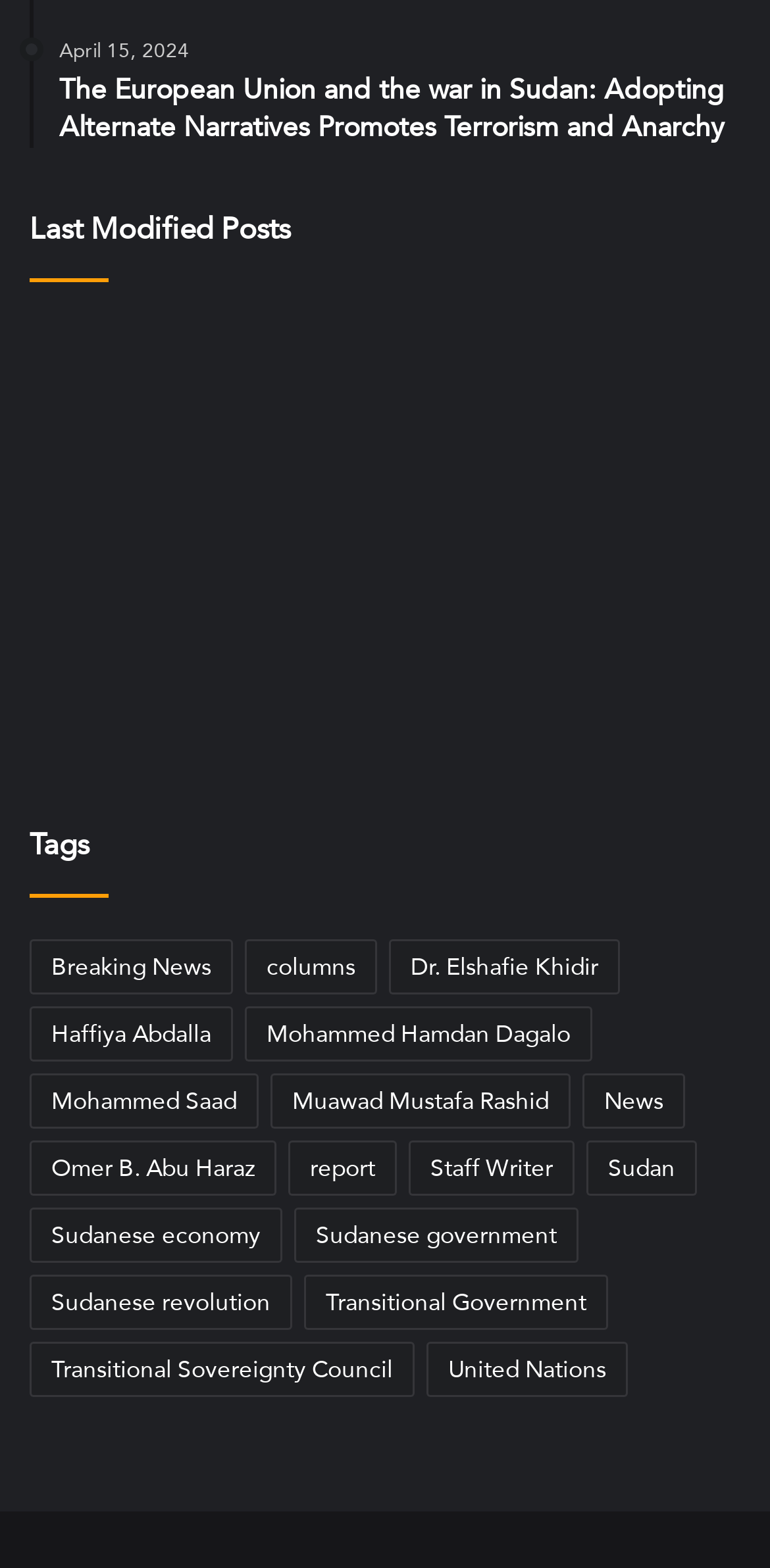What is the name of the author with 287 items?
Answer with a single word or phrase by referring to the visual content.

Staff Writer